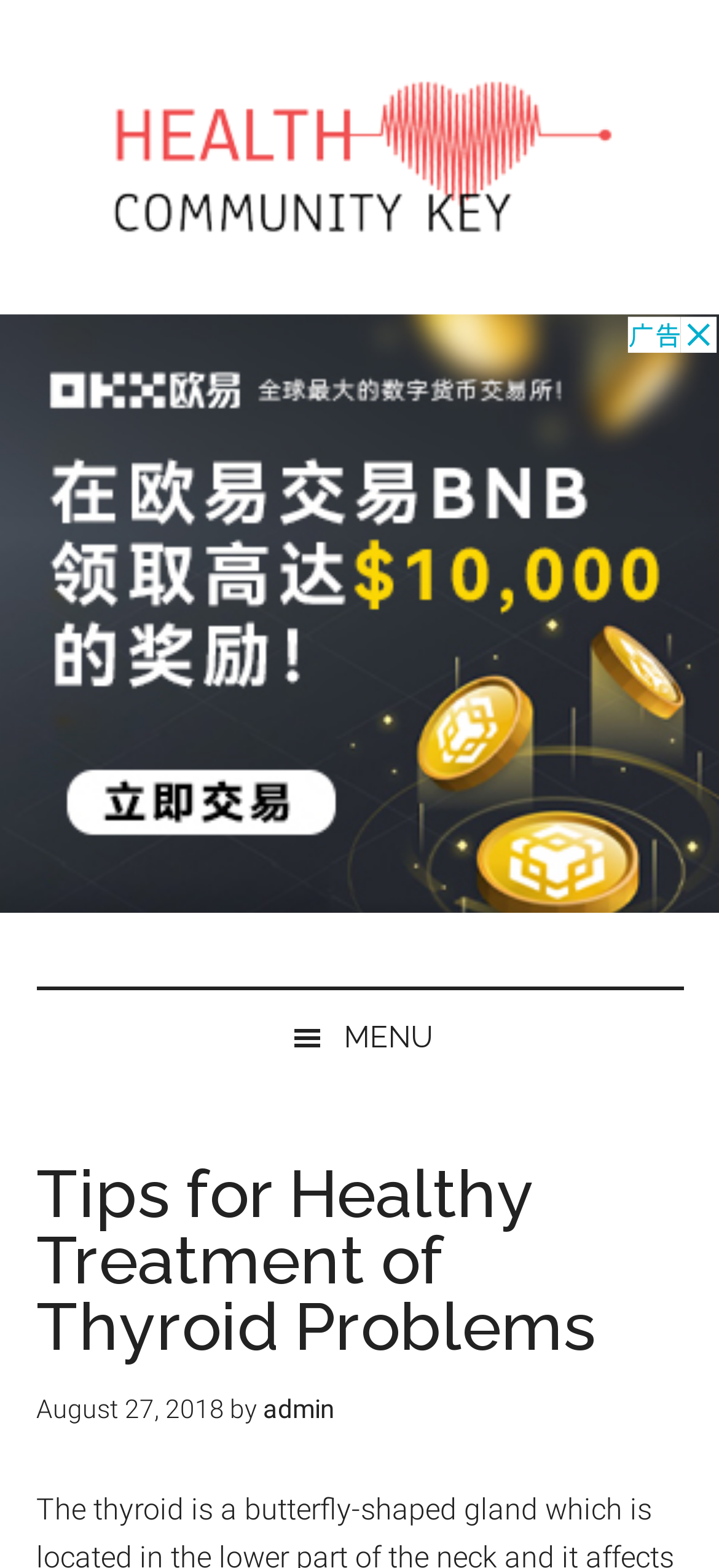What is the name of the website?
We need a detailed and exhaustive answer to the question. Please elaborate.

I found the name of the website by looking at the link element at the top of the page, which contains the text 'Health Community Key'.